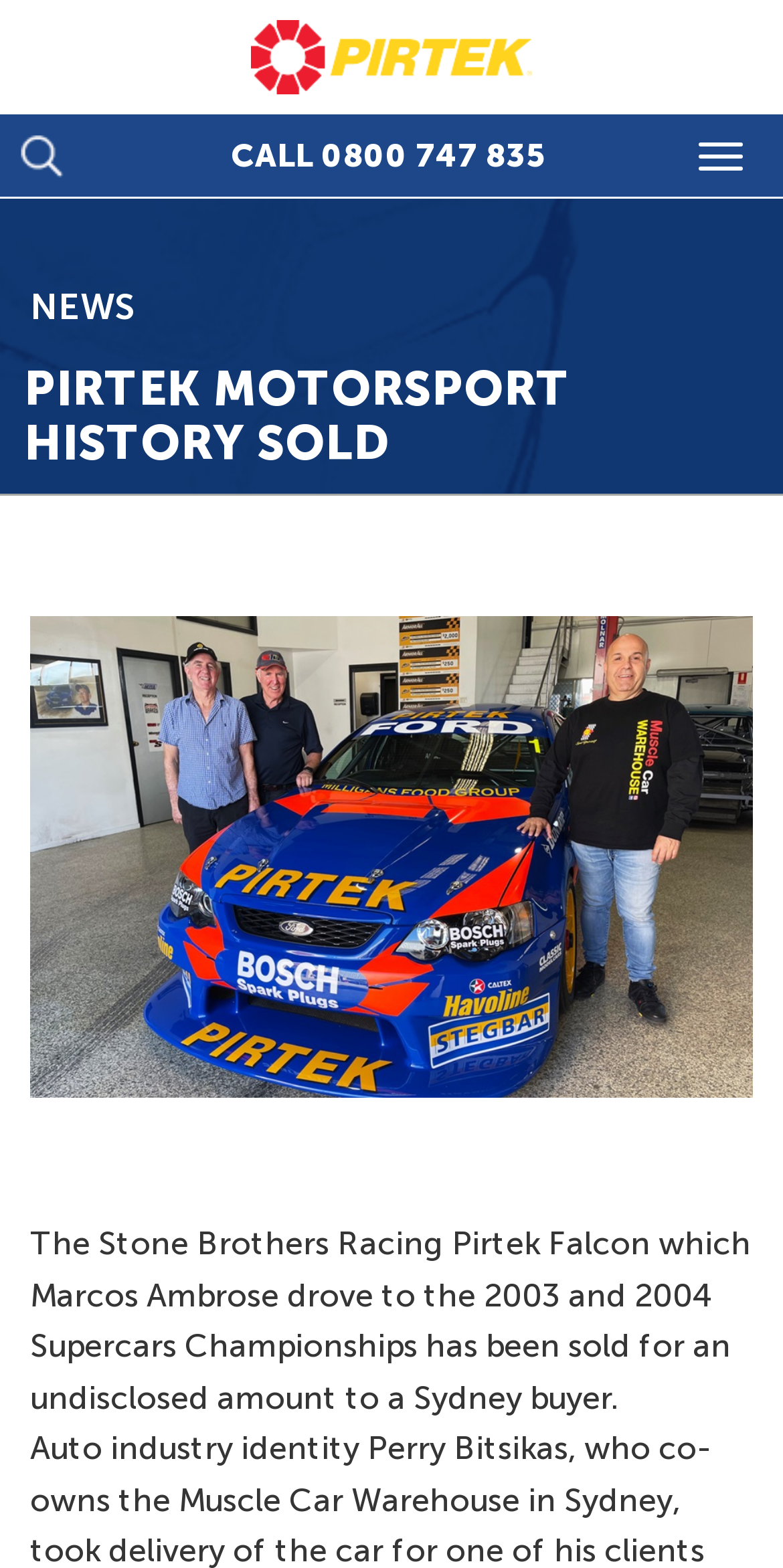What is the championship won by Marcos Ambrose?
We need a detailed and meticulous answer to the question.

According to the text 'The Stone Brothers Racing Pirtek Falcon which Marcos Ambrose drove to the 2003 and 2004 Supercars Championships has been sold for an undisclosed amount to a Sydney buyer.', Marcos Ambrose won the Supercars Championships in 2003 and 2004.